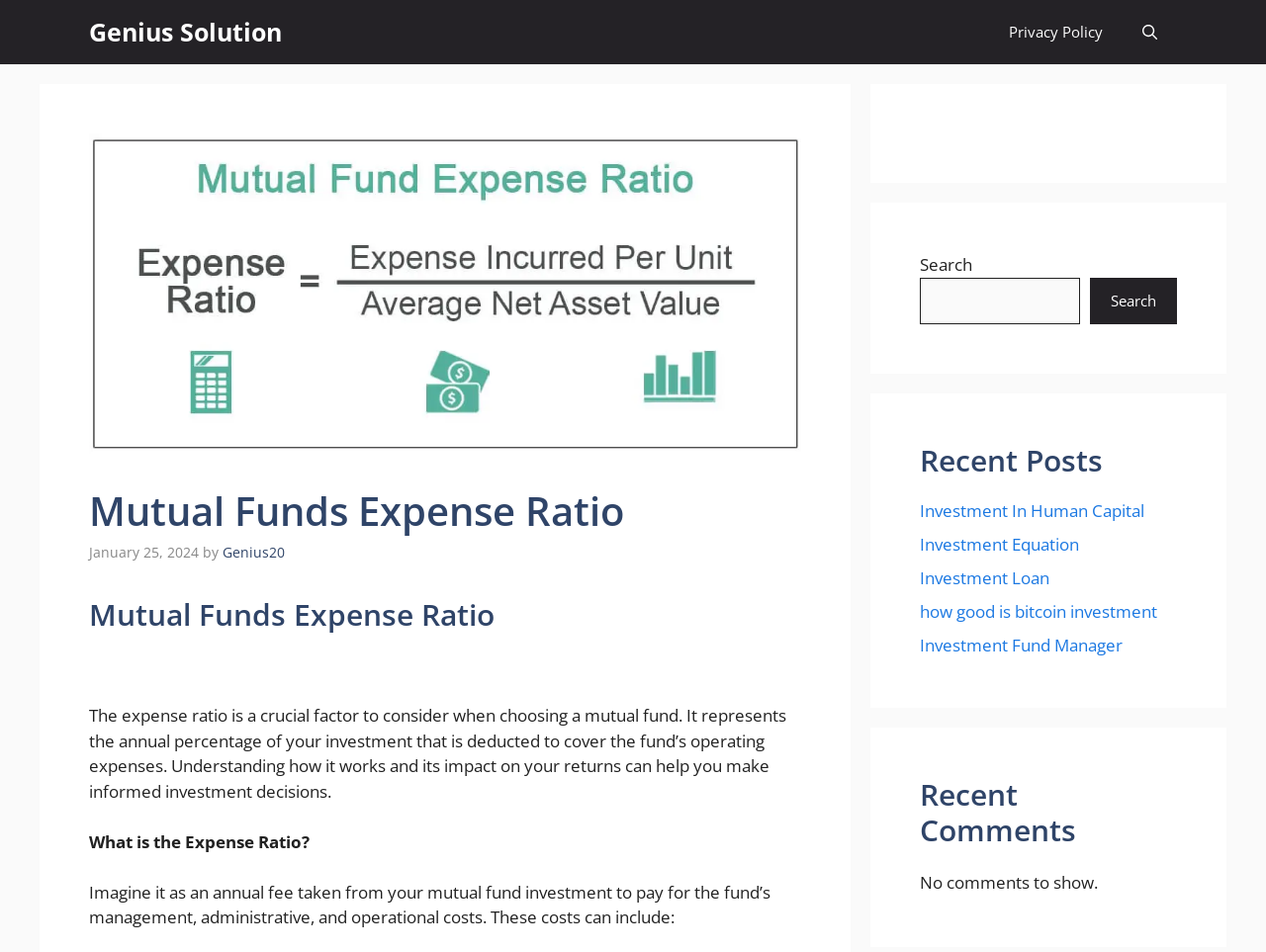Please identify the bounding box coordinates of the clickable region that I should interact with to perform the following instruction: "Read the article by Genius20". The coordinates should be expressed as four float numbers between 0 and 1, i.e., [left, top, right, bottom].

[0.176, 0.57, 0.225, 0.59]